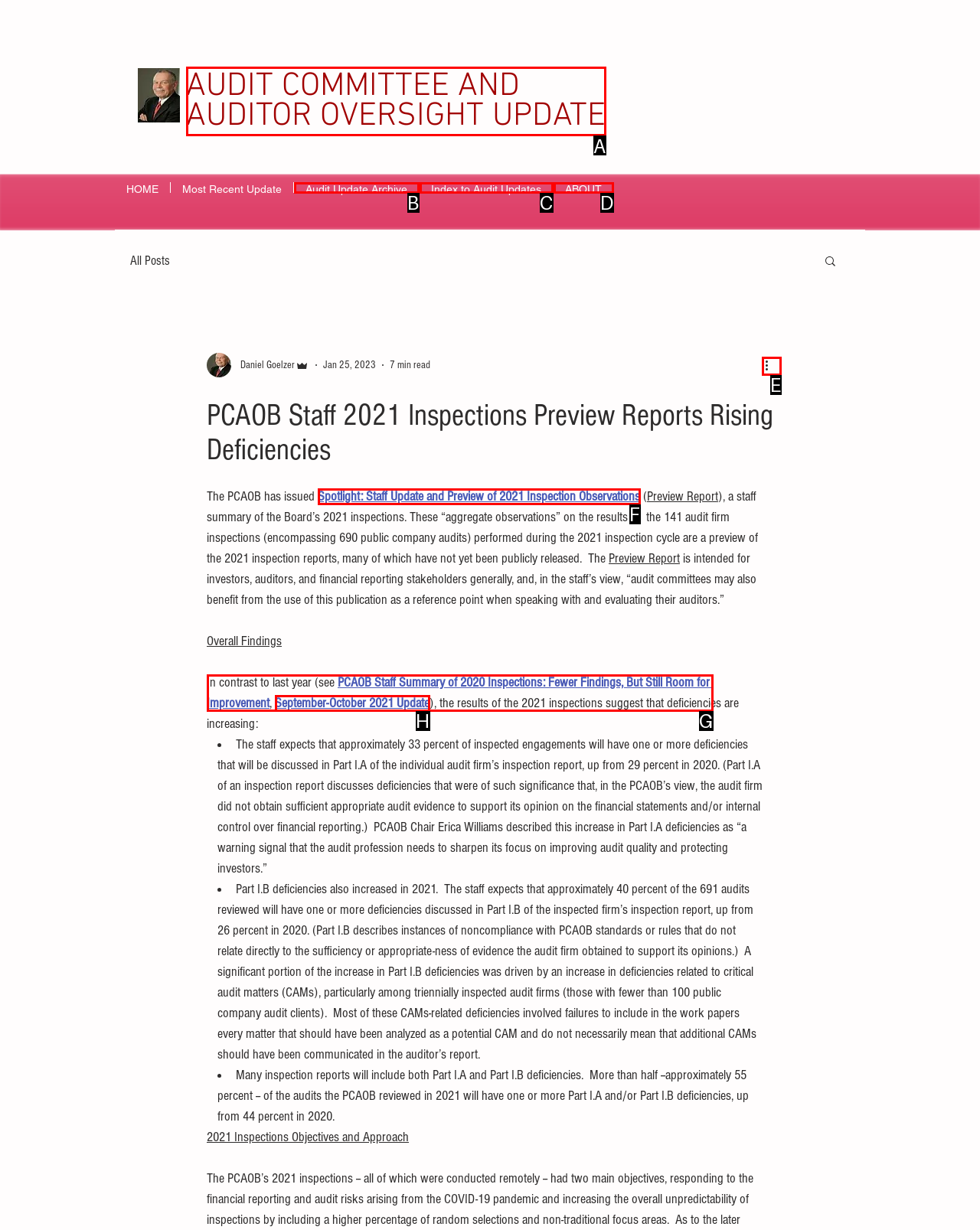Identify the correct HTML element to click for the task: Click on the 'More actions' button. Provide the letter of your choice.

E